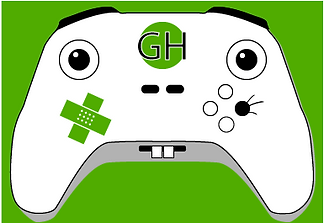What is the likely meaning of the 'GH' logo on the controller?
Answer the question with detailed information derived from the image.

The caption suggests that the 'GH' logo prominently displayed on the controller likely represents 'Gamerheads', implying that it is a logo or branding related to gaming culture.